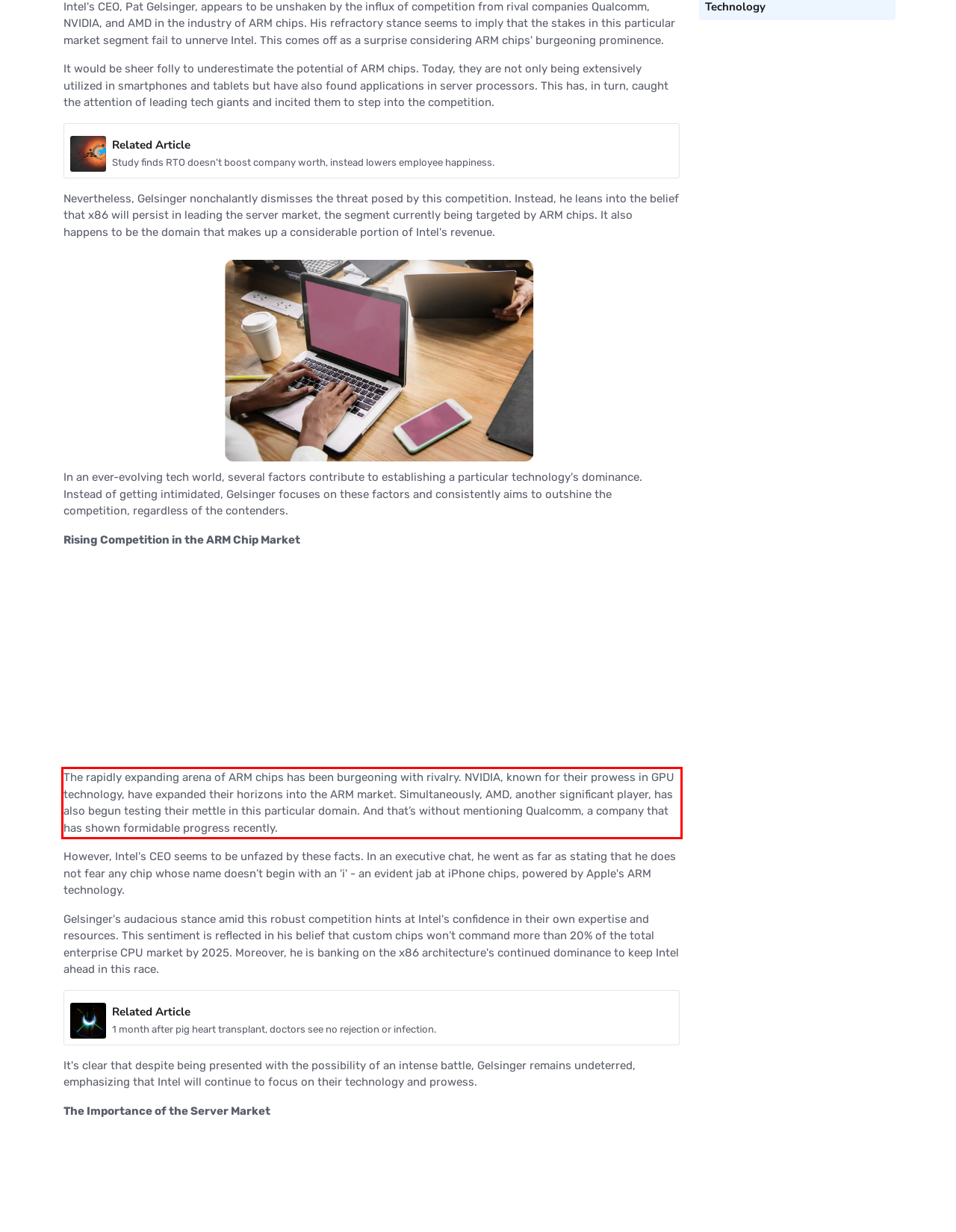Within the screenshot of the webpage, there is a red rectangle. Please recognize and generate the text content inside this red bounding box.

The rapidly expanding arena of ARM chips has been burgeoning with rivalry. NVIDIA, known for their prowess in GPU technology, have expanded their horizons into the ARM market. Simultaneously, AMD, another significant player, has also begun testing their mettle in this particular domain. And that’s without mentioning Qualcomm, a company that has shown formidable progress recently.